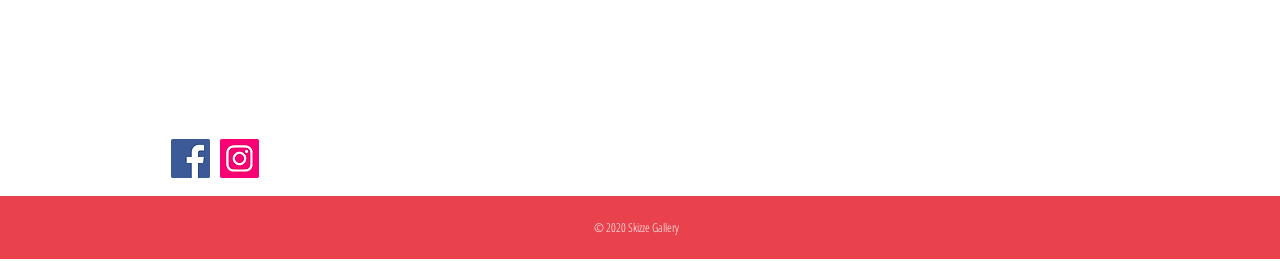Respond to the question below with a single word or phrase:
What is the name of the social media platform with an icon?

Facebook